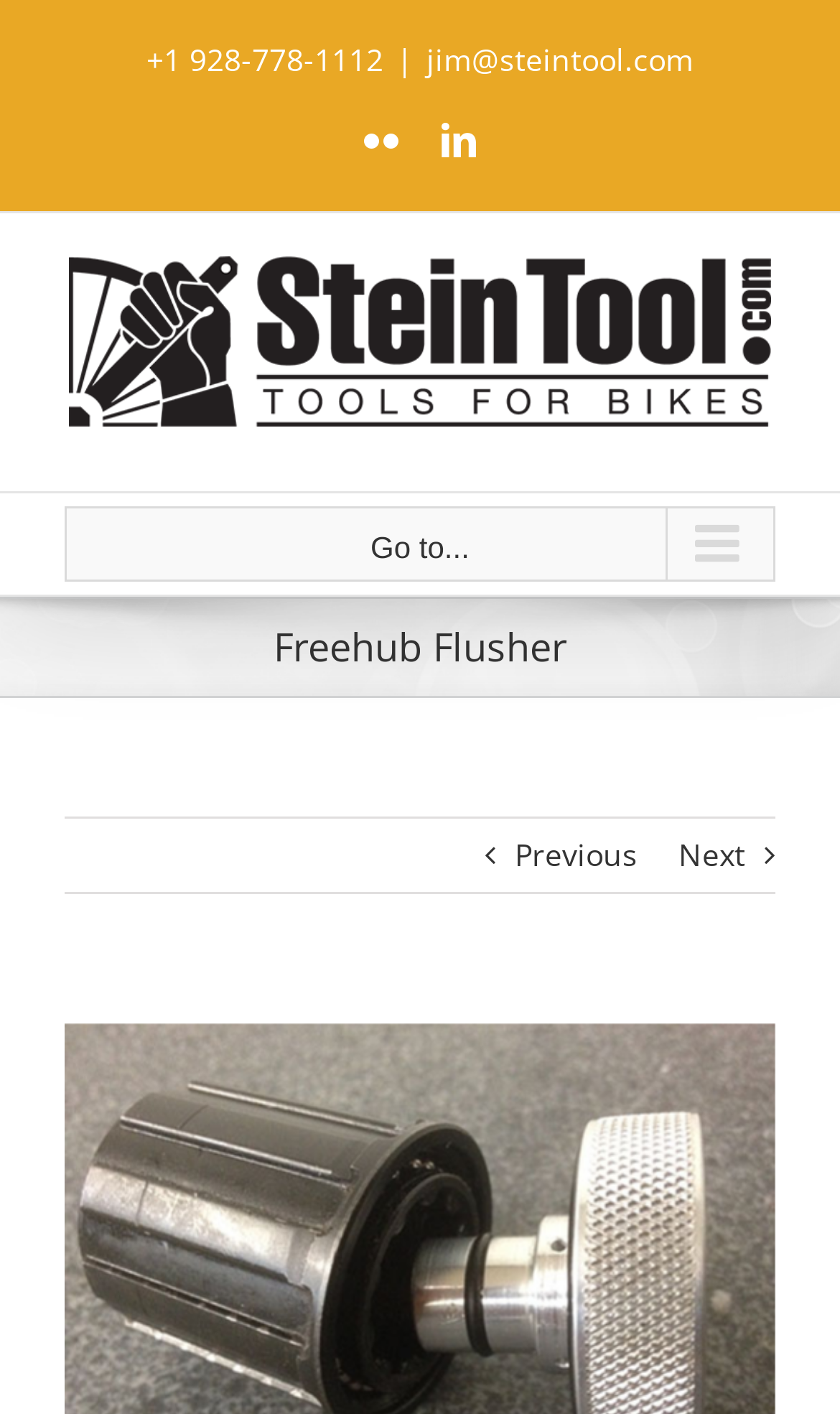Explain the webpage in detail.

The webpage is about the "Freehub Flusher" product, with a prominent title bar at the top center of the page. Below the title bar, there is a logo of "steintool.com" on the left side, taking up most of the width of the page. 

On the top right corner, there is a contact information section, which includes a phone number "+1 928-778-1112", a separator "|", and an email address "jim@steintool.com". 

Adjacent to the contact information, there are two social media links, one for Flickr and one for LinkedIn, represented by their respective icons. 

On the top left corner, there is a navigation menu button labeled "Go to..." with an arrow icon, which controls the "Main Menu Mobile" when expanded. 

The main content of the page is not explicitly described in the provided accessibility tree, but there are navigation links to move to the previous or next page, located at the bottom center of the page.